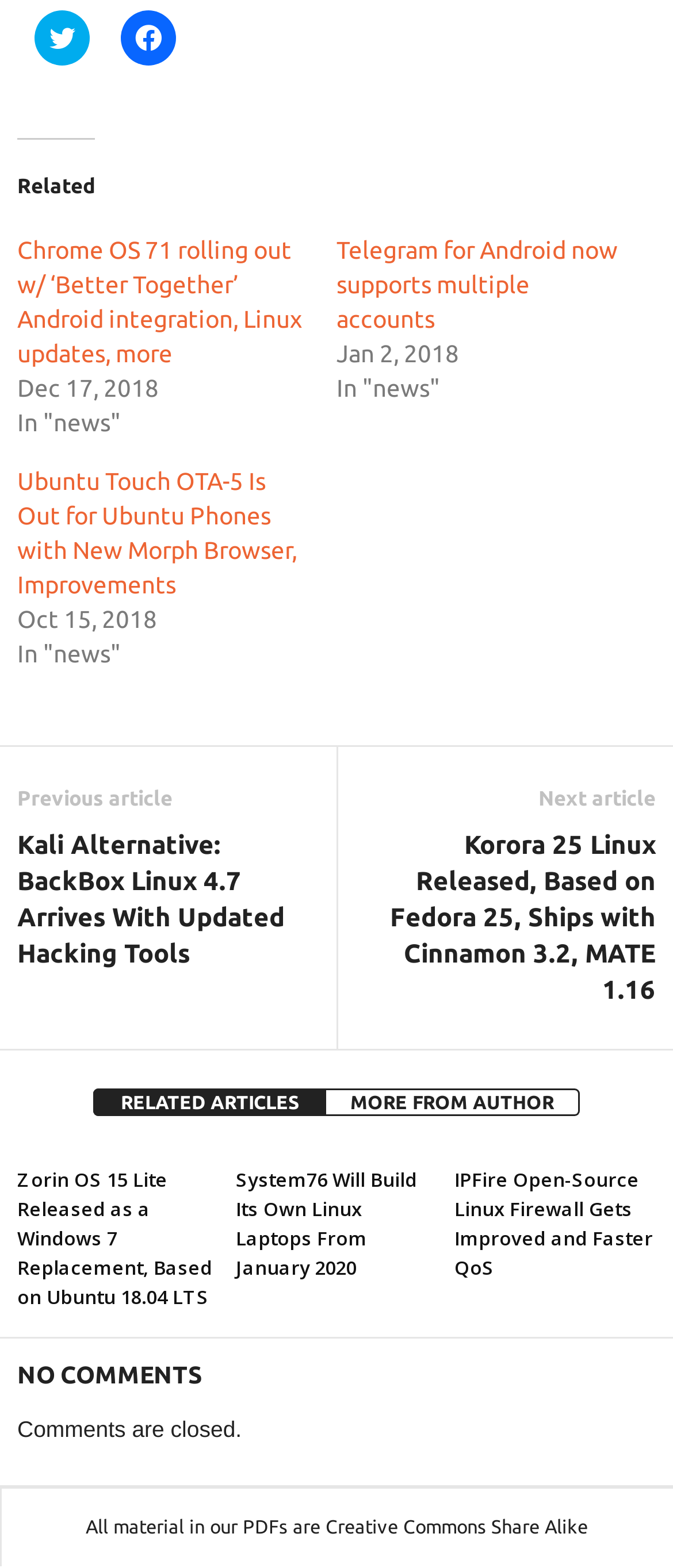Highlight the bounding box of the UI element that corresponds to this description: "MORE FROM AUTHOR".

[0.485, 0.695, 0.862, 0.712]